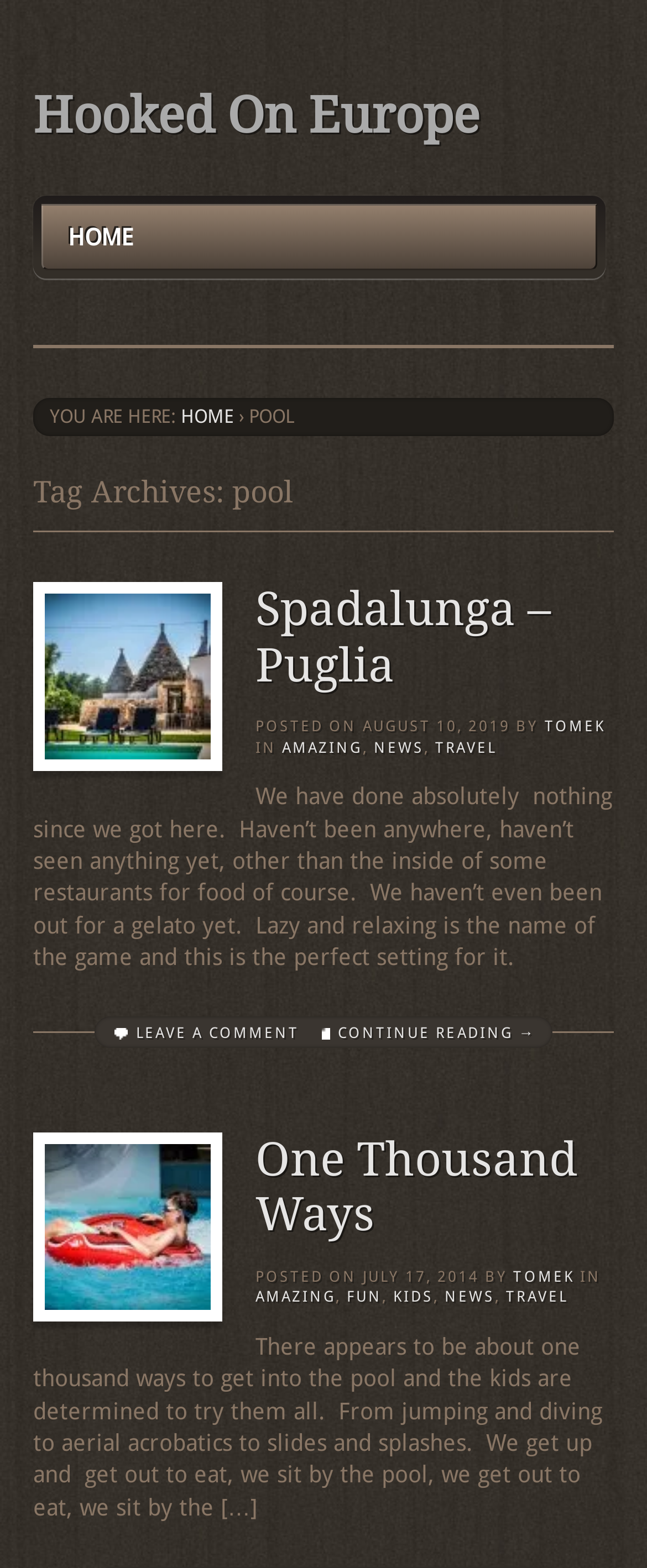Locate the bounding box coordinates of the area you need to click to fulfill this instruction: 'read the article 'Spadalunga – Puglia''. The coordinates must be in the form of four float numbers ranging from 0 to 1: [left, top, right, bottom].

[0.051, 0.371, 0.949, 0.659]